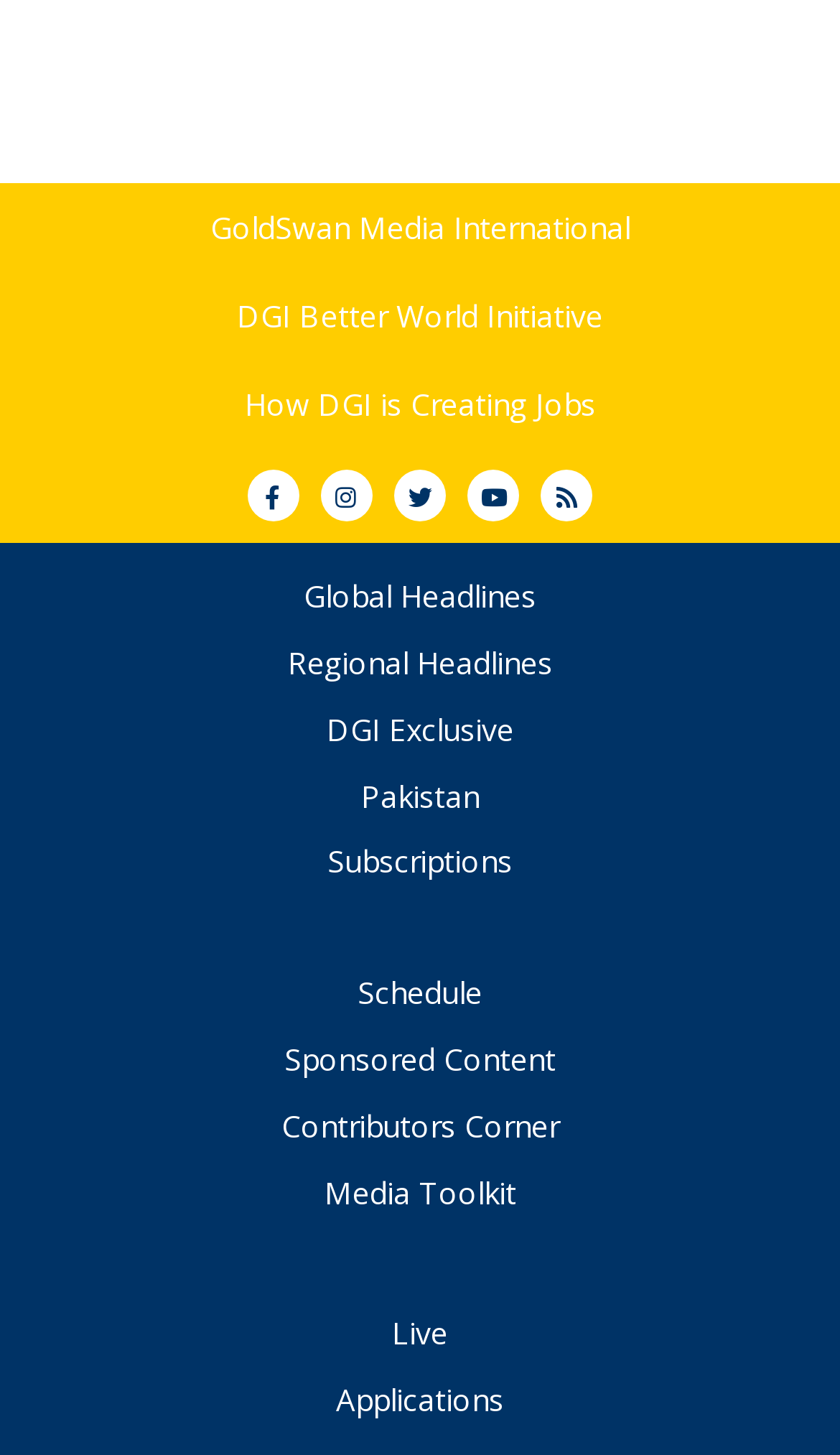Identify the bounding box coordinates for the element that needs to be clicked to fulfill this instruction: "Show the advanced search options". Provide the coordinates in the format of four float numbers between 0 and 1: [left, top, right, bottom].

None